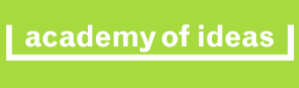Describe the image thoroughly, including all noticeable details.

The image features the logo of the "Academy of Ideas," prominently displayed on a bright green background. The logo includes the phrase "academy of ideas" in lowercase letters, framed by two horizontal lines that create a clean, modern aesthetic. This design emphasizes the Academy's commitment to exploring and debating a wide range of ideas, highlighting its role as a platform for intellectual exchange and discussion. The vibrant green color reflects freshness and creativity, aligning with the Academy's mission of fostering robust public debate and engagement.